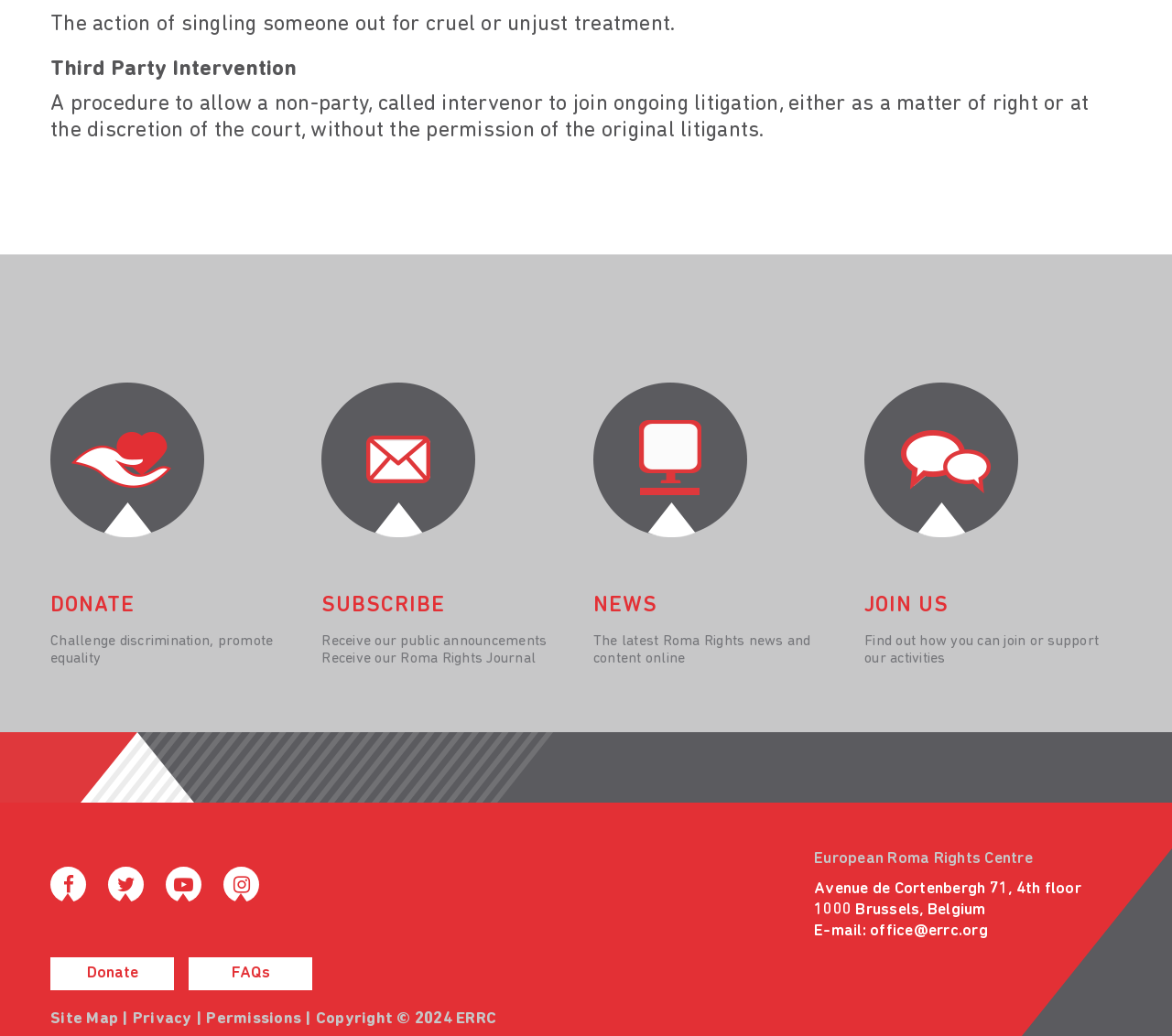What is the procedure described in the webpage?
Give a single word or phrase as your answer by examining the image.

Third Party Intervention